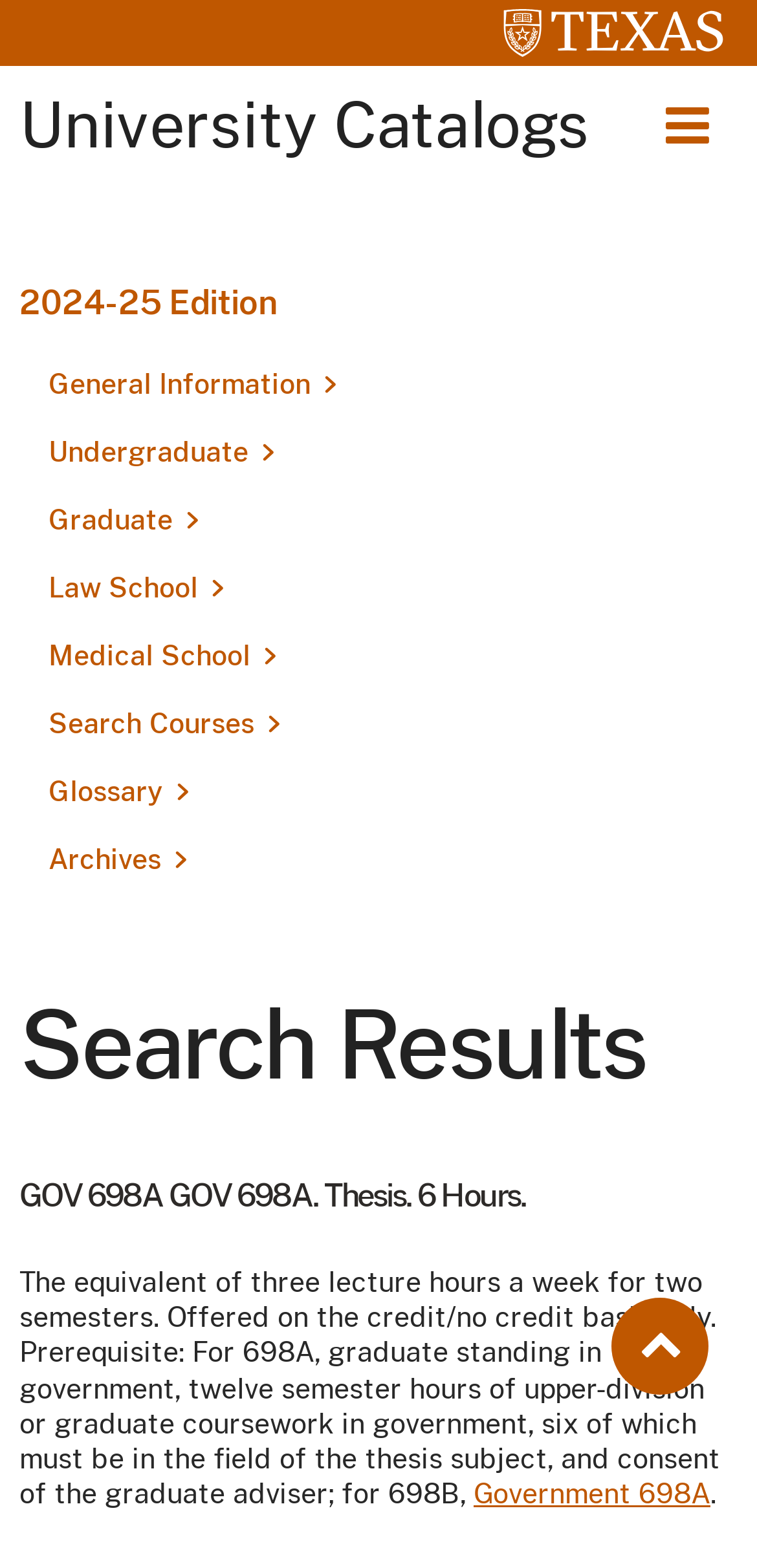What is the prerequisite for taking the course GOV 698A?
Please answer using one word or phrase, based on the screenshot.

graduate standing in government